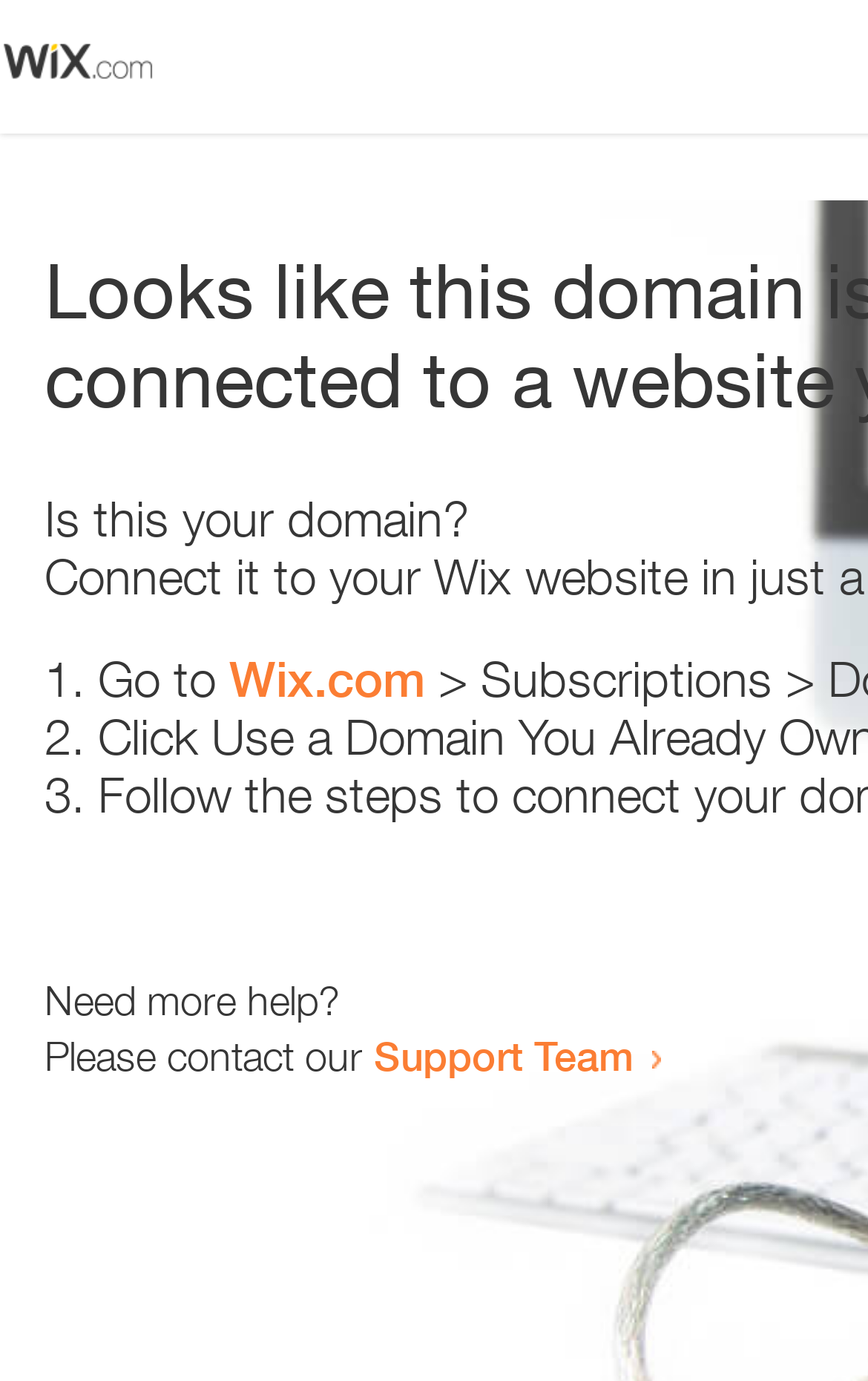Identify the primary heading of the webpage and provide its text.

Looks like this domain isn't
connected to a website yet